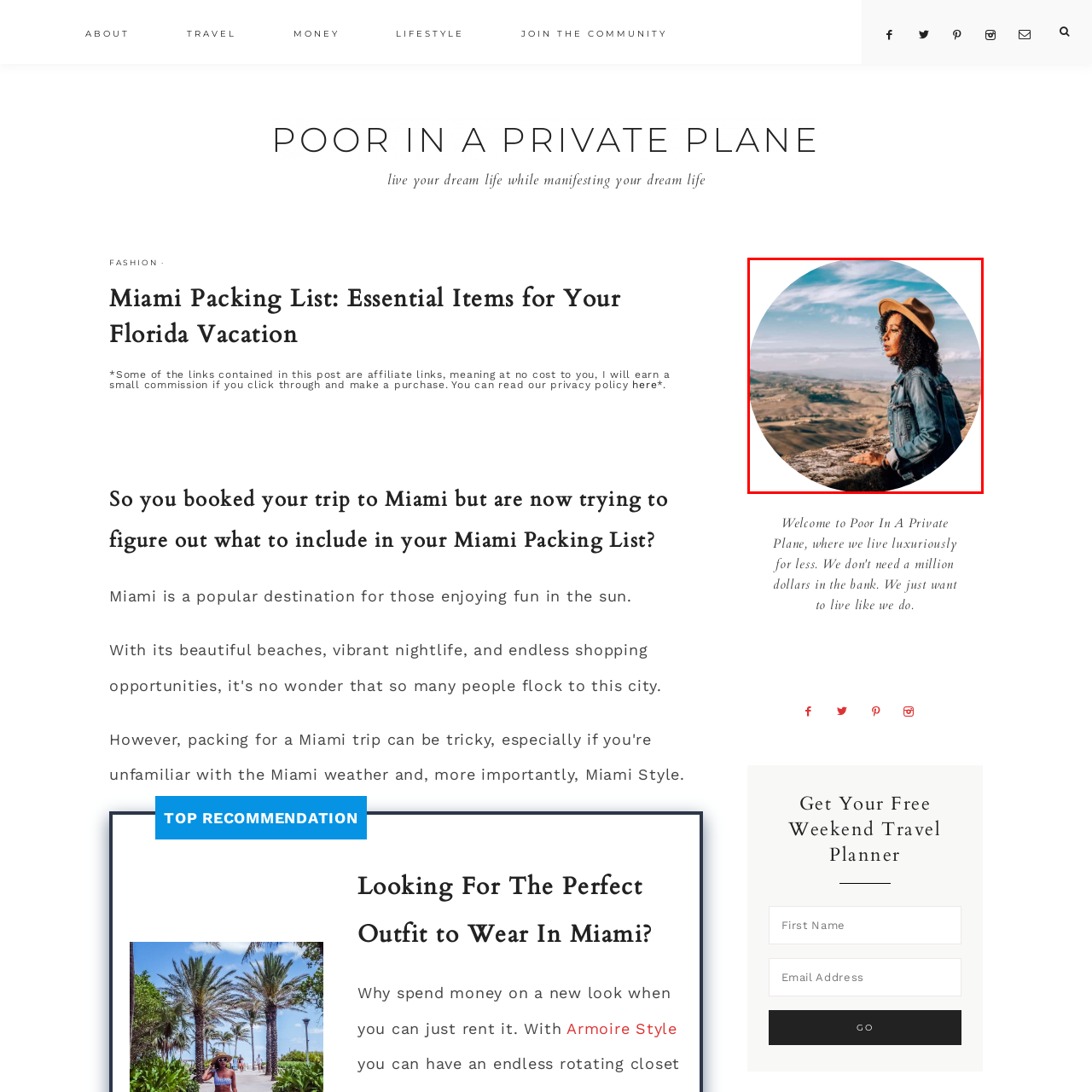Please analyze the elements within the red highlighted area in the image and provide a comprehensive answer to the following question: What type of jacket is the woman wearing?

The woman is wearing a casual denim jacket, which gives her a relaxed yet stylish appearance, suggesting that she is dressed appropriately for her outdoor adventure.